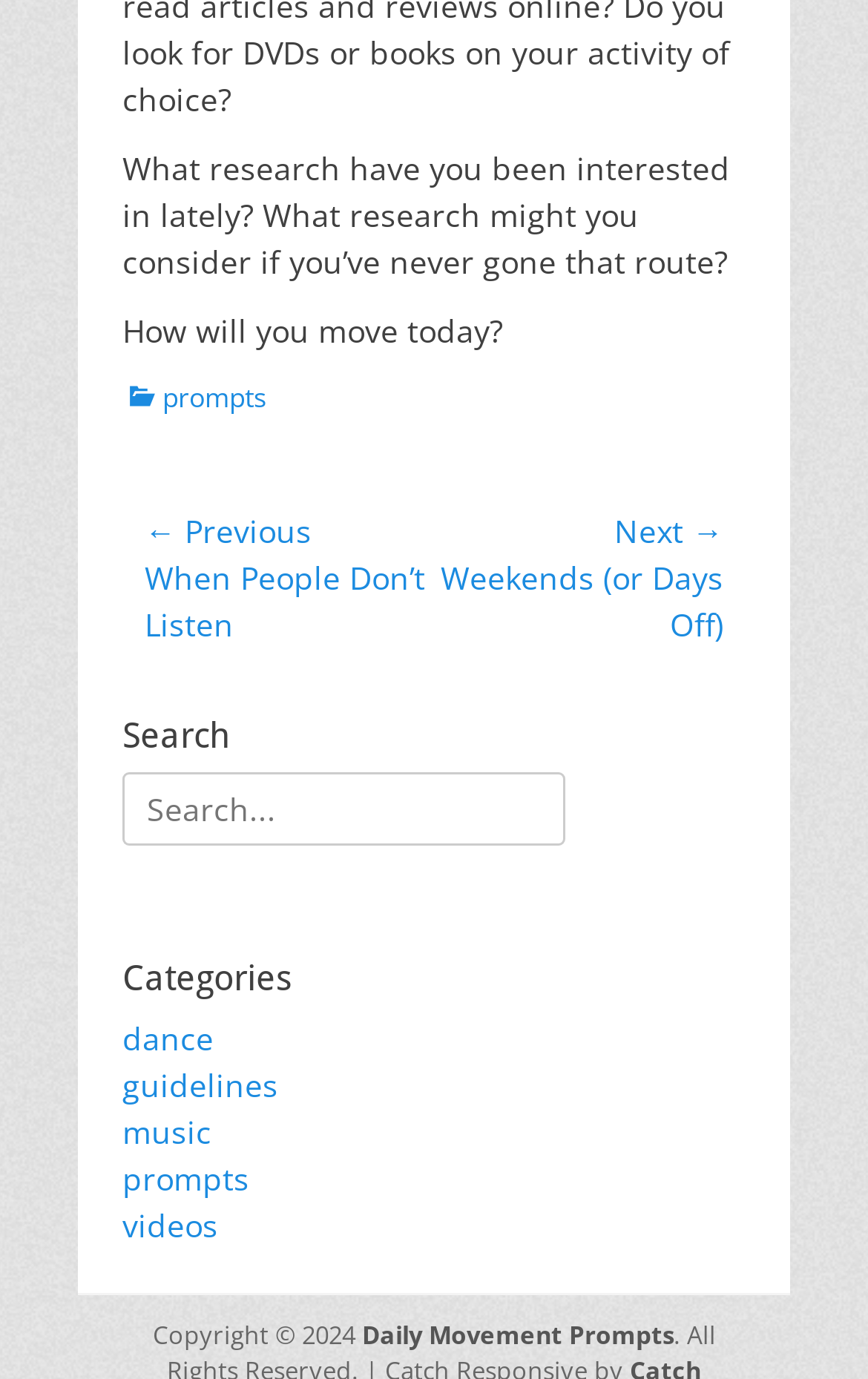Reply to the question below using a single word or brief phrase:
How many categories are listed on the webpage?

5